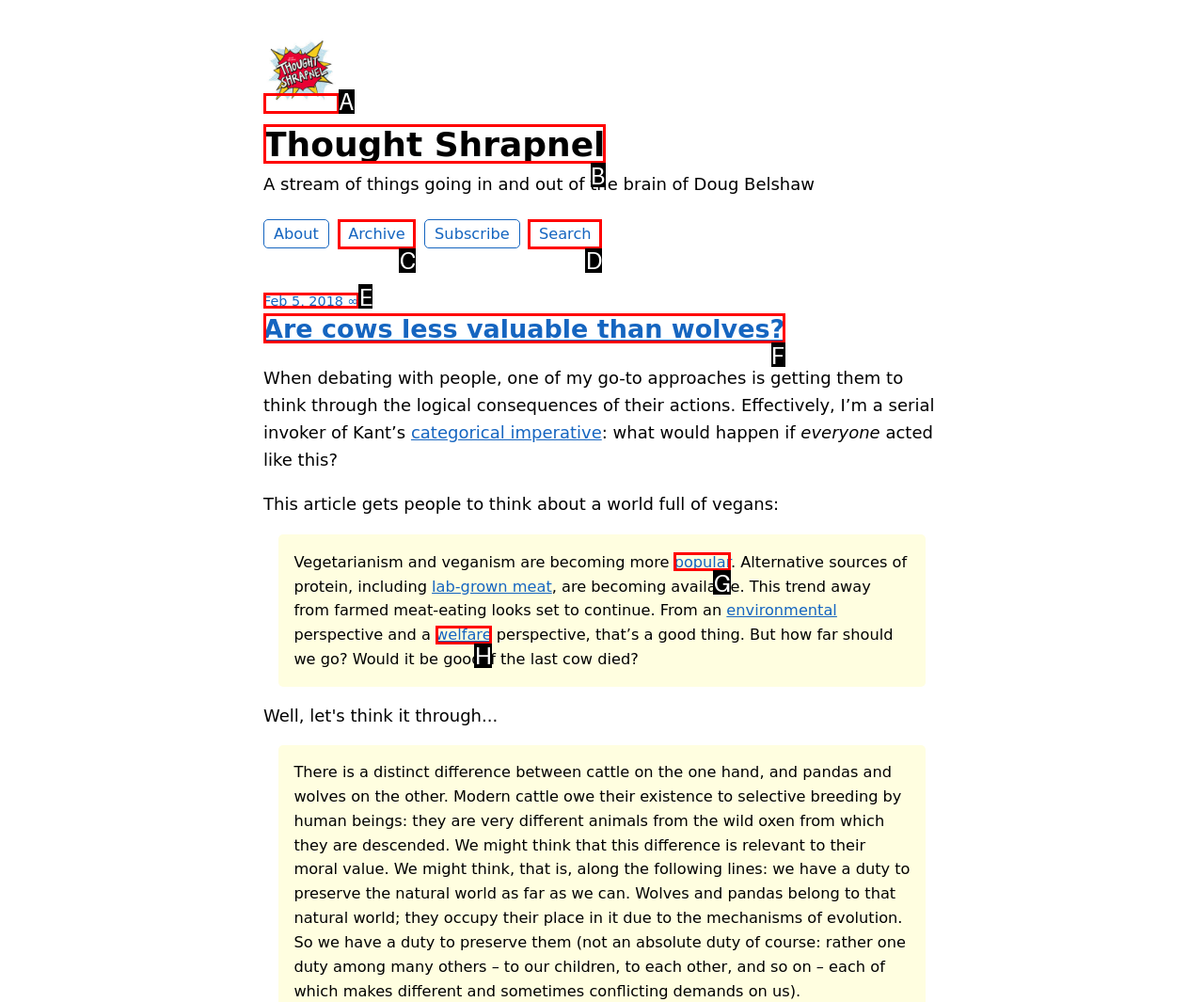Determine which option fits the following description: Feb 5, 2018 ∞
Answer with the corresponding option's letter directly.

E